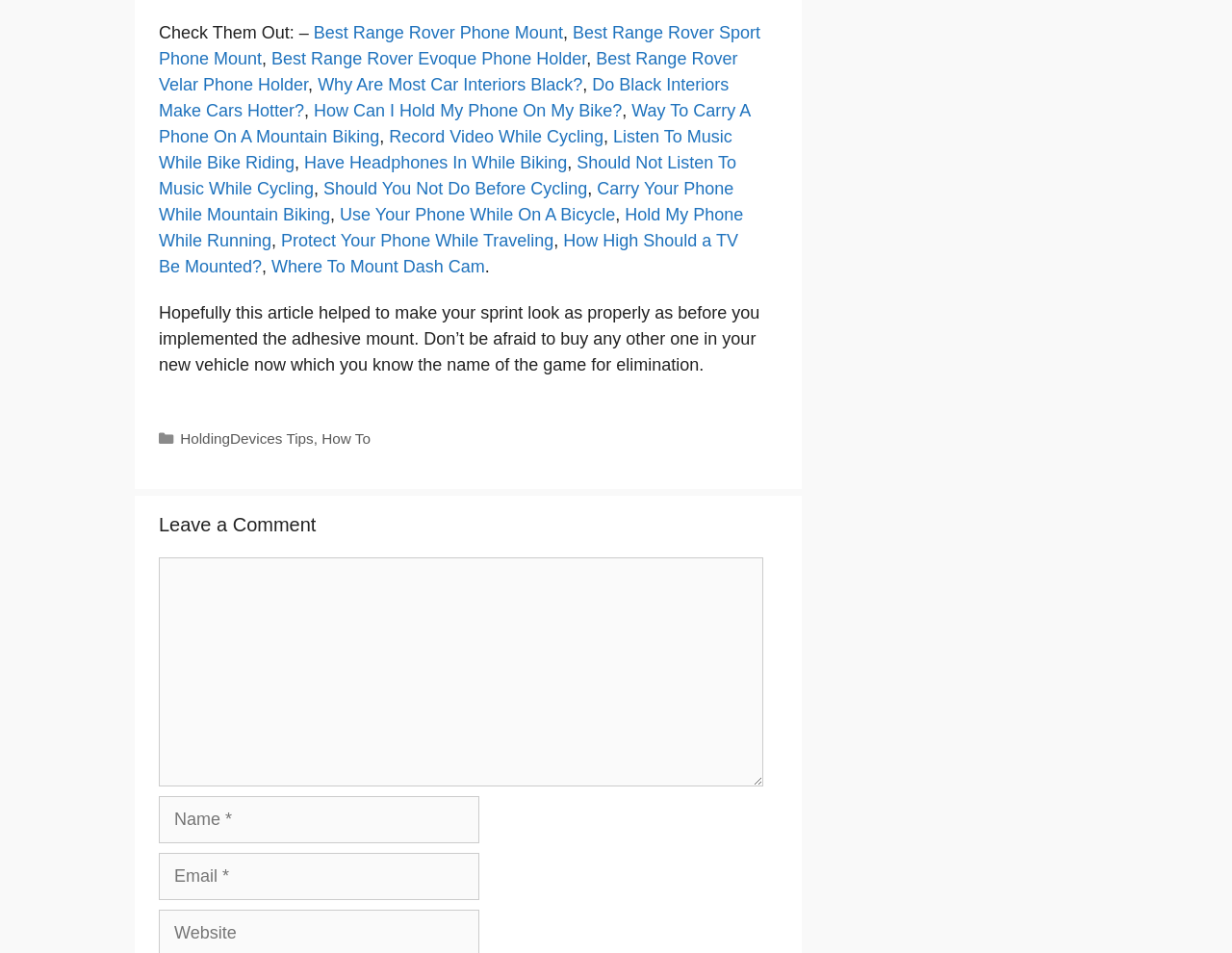Respond with a single word or phrase to the following question:
What categories are available on the webpage?

HoldingDevices Tips, How To